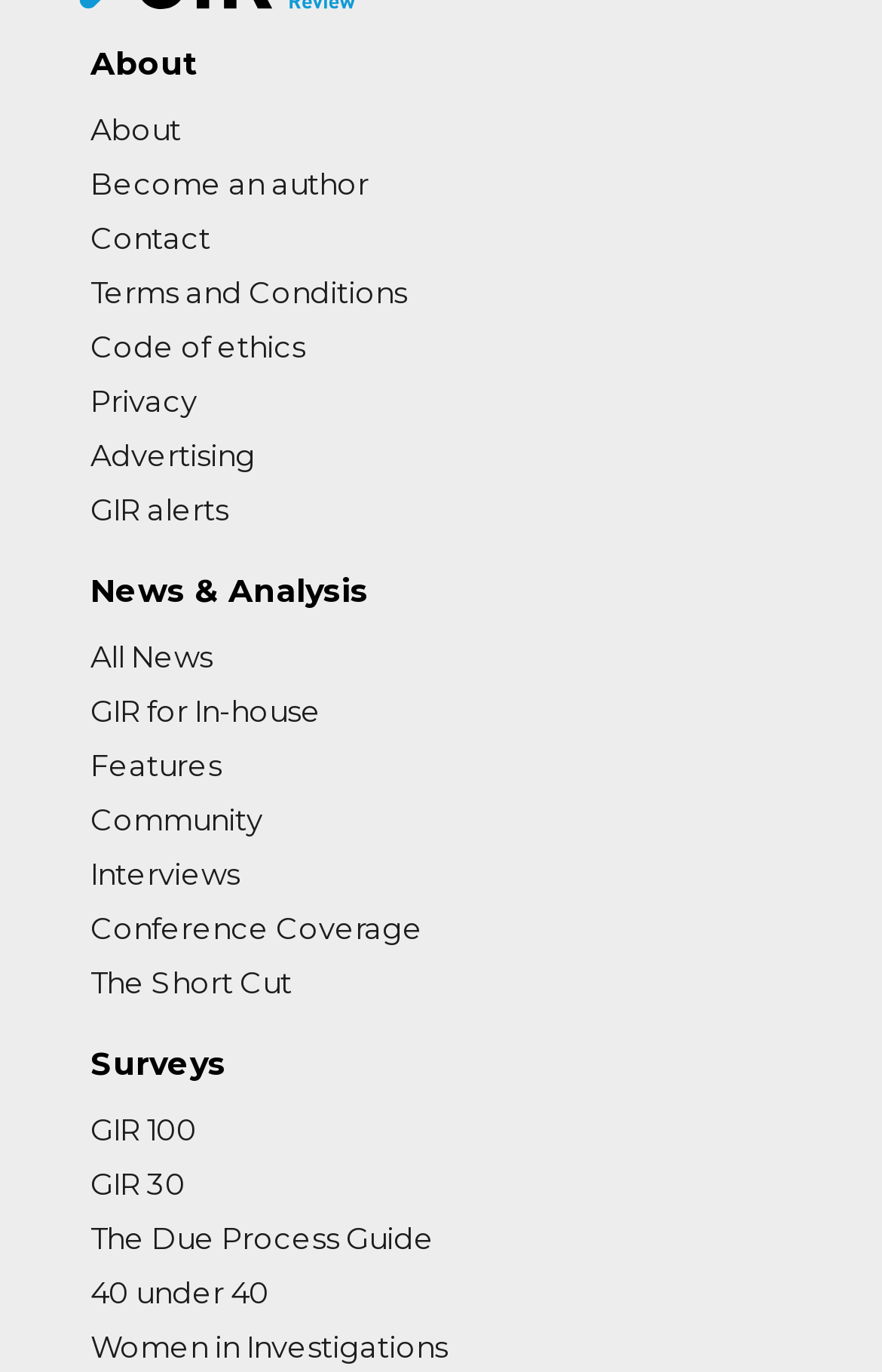Please determine the bounding box coordinates of the element to click in order to execute the following instruction: "read News & Analysis". The coordinates should be four float numbers between 0 and 1, specified as [left, top, right, bottom].

[0.103, 0.418, 0.897, 0.445]